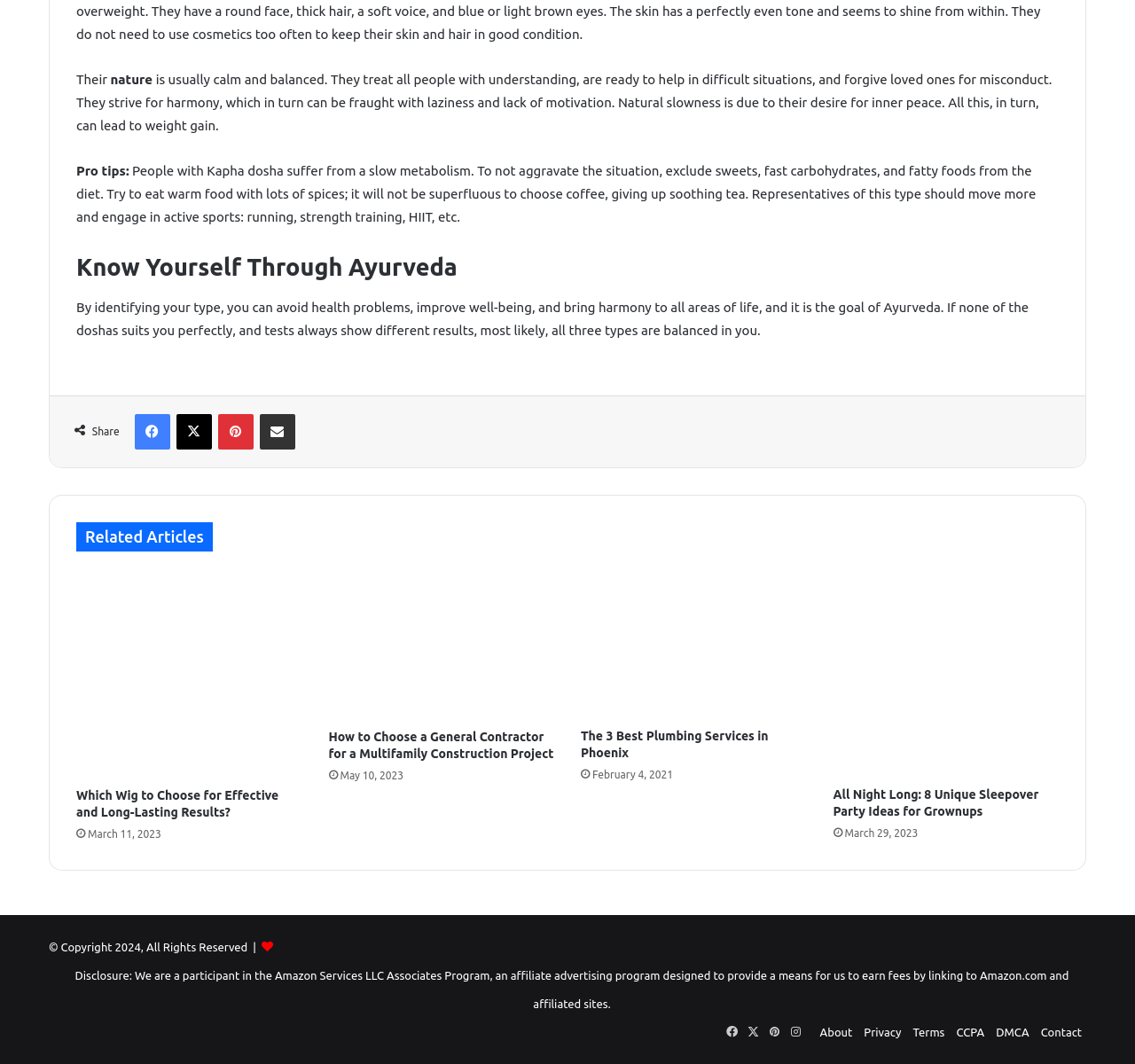Using the element description: "Instagram", determine the bounding box coordinates for the specified UI element. The coordinates should be four float numbers between 0 and 1, [left, top, right, bottom].

[0.692, 0.96, 0.711, 0.98]